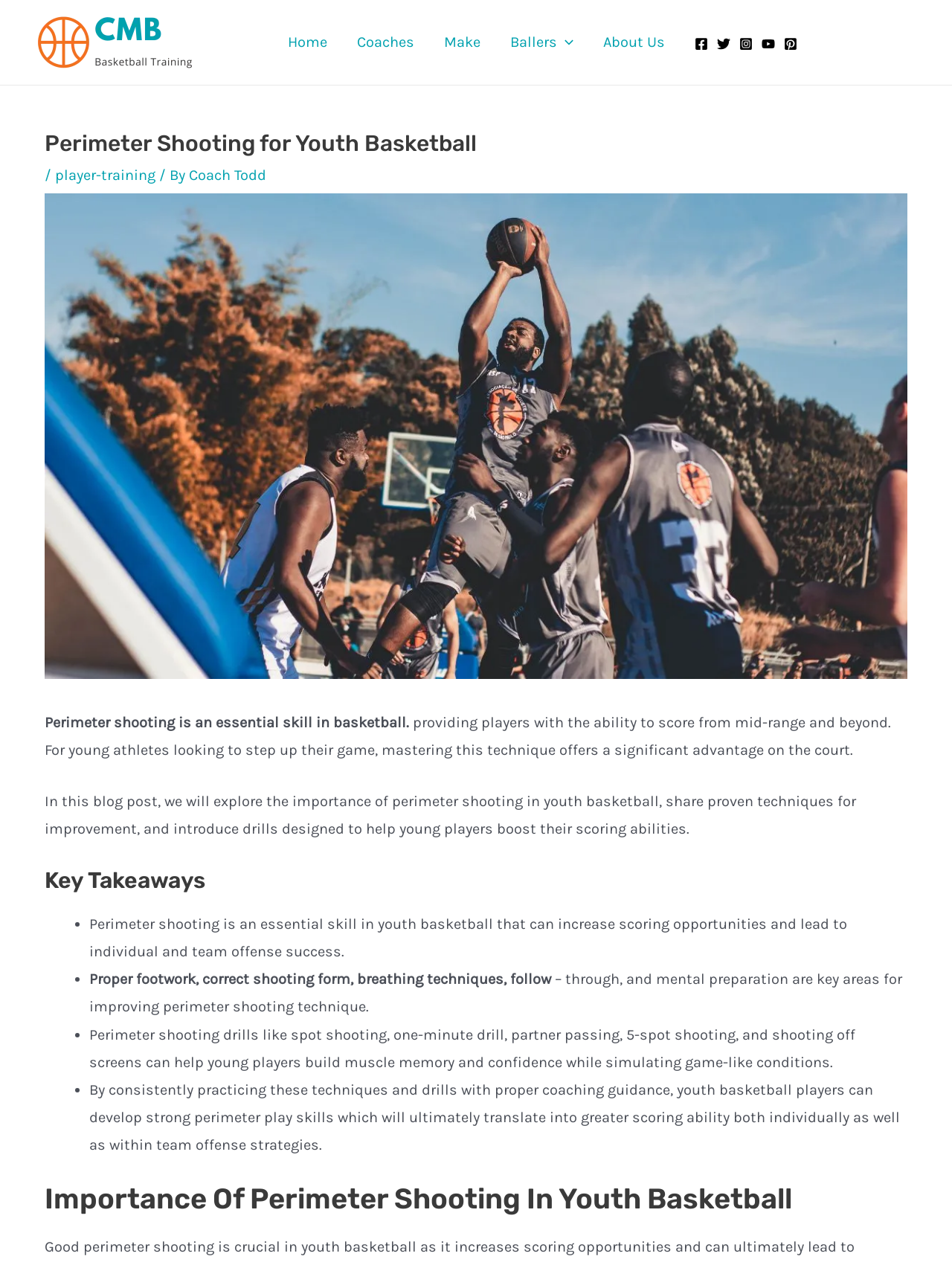What is the main topic of the blog post?
Give a single word or phrase answer based on the content of the image.

Perimeter shooting in youth basketball